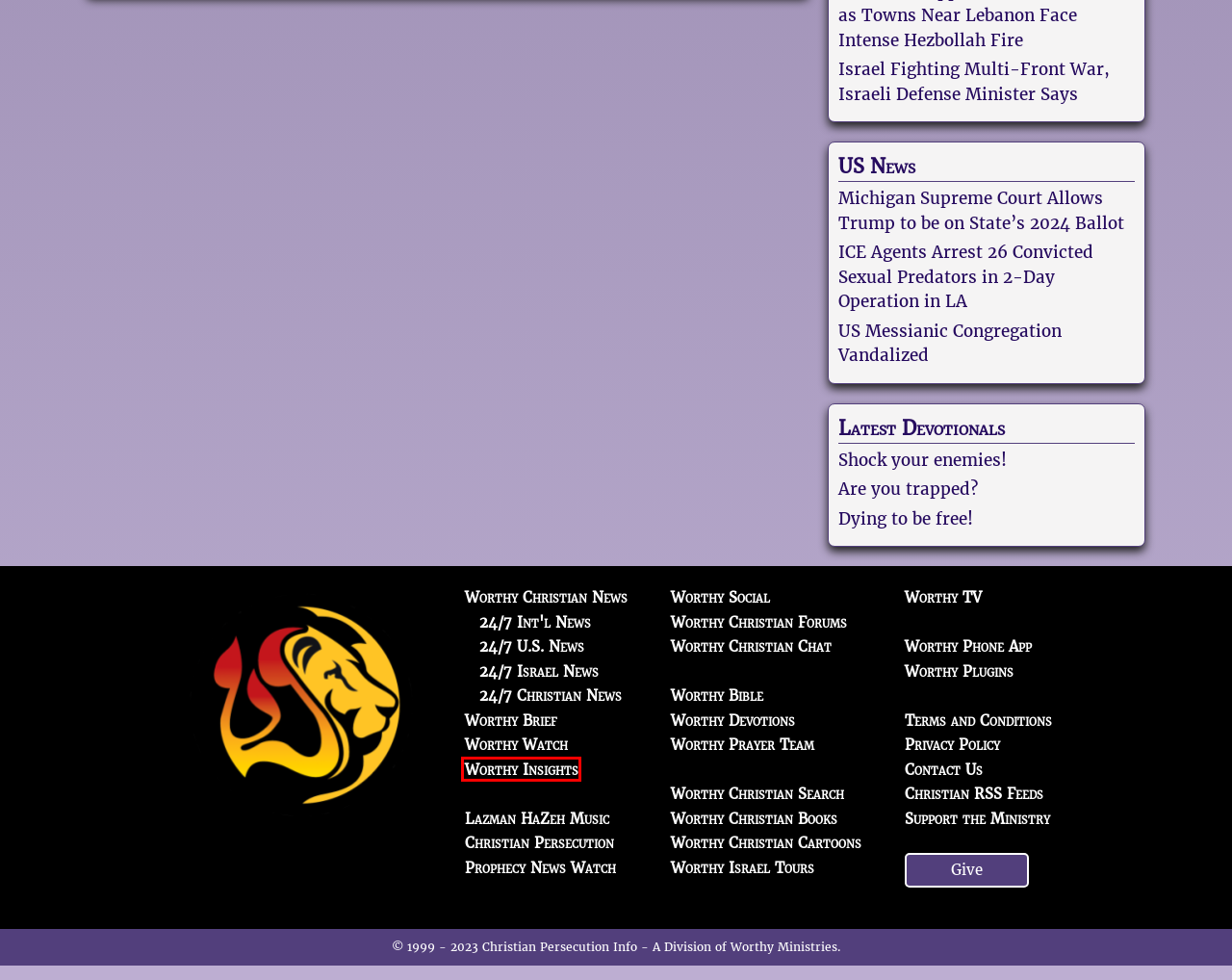You are presented with a screenshot of a webpage containing a red bounding box around an element. Determine which webpage description best describes the new webpage after clicking on the highlighted element. Here are the candidates:
A. Worthy Social – Worthy Social Identity
B. Israel Fighting Multi-Front War, Israeli Defense Minister Says
C. Are you trapped? - Worthy Christian Devotions - Daily Devotional
D. Worthy Insights - Insights into World Events
E. 24/7 US News - Worthy Christian News
F. RSS Feeds of Worthy Network – Worthy Network
G. 24/7 Christian News - Worthy Christian News
H. Dying to be free! - Worthy Christian Devotions - Daily Devotional

D